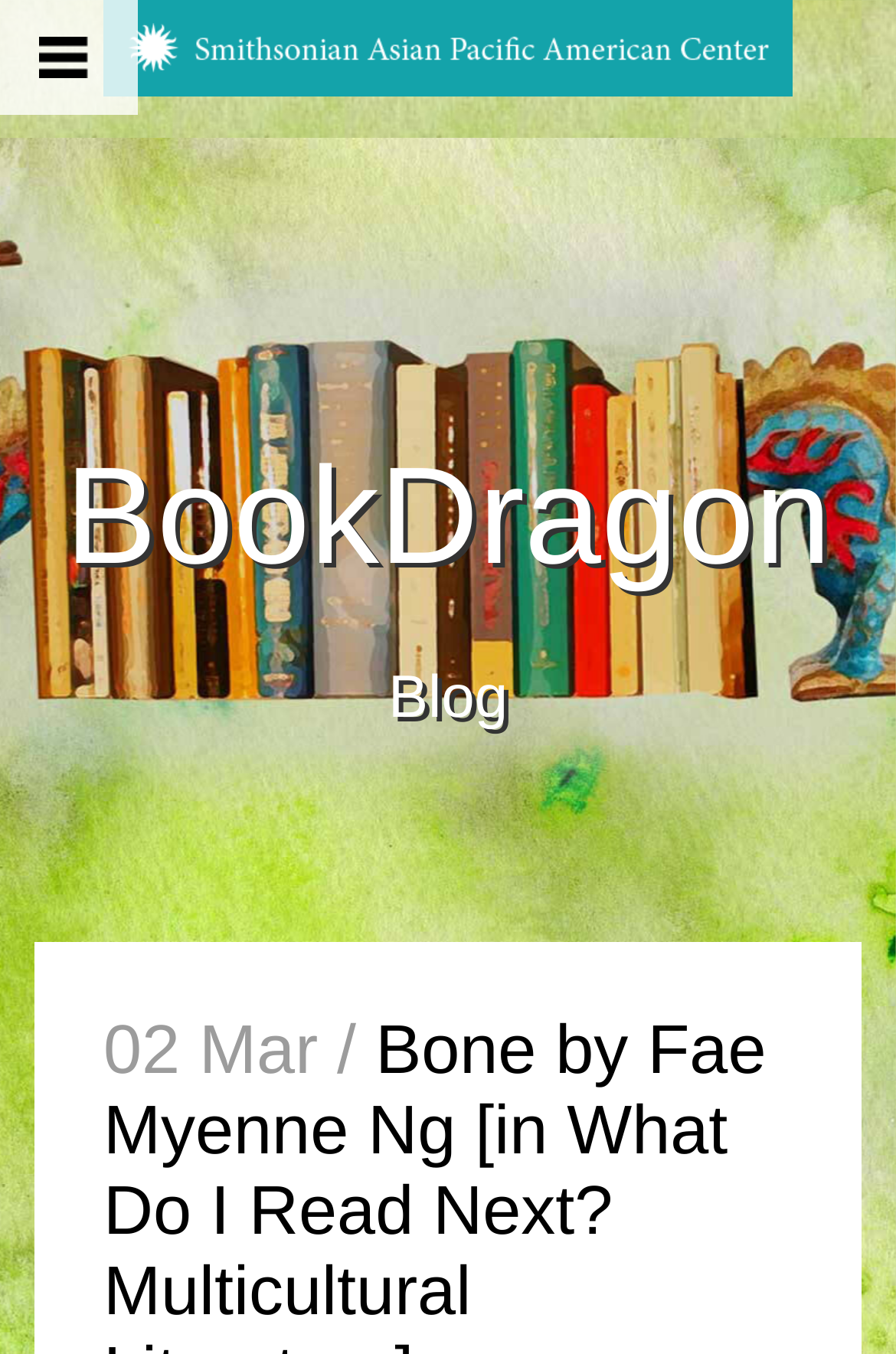Identify the bounding box of the HTML element described here: "Menu". Provide the coordinates as four float numbers between 0 and 1: [left, top, right, bottom].

None